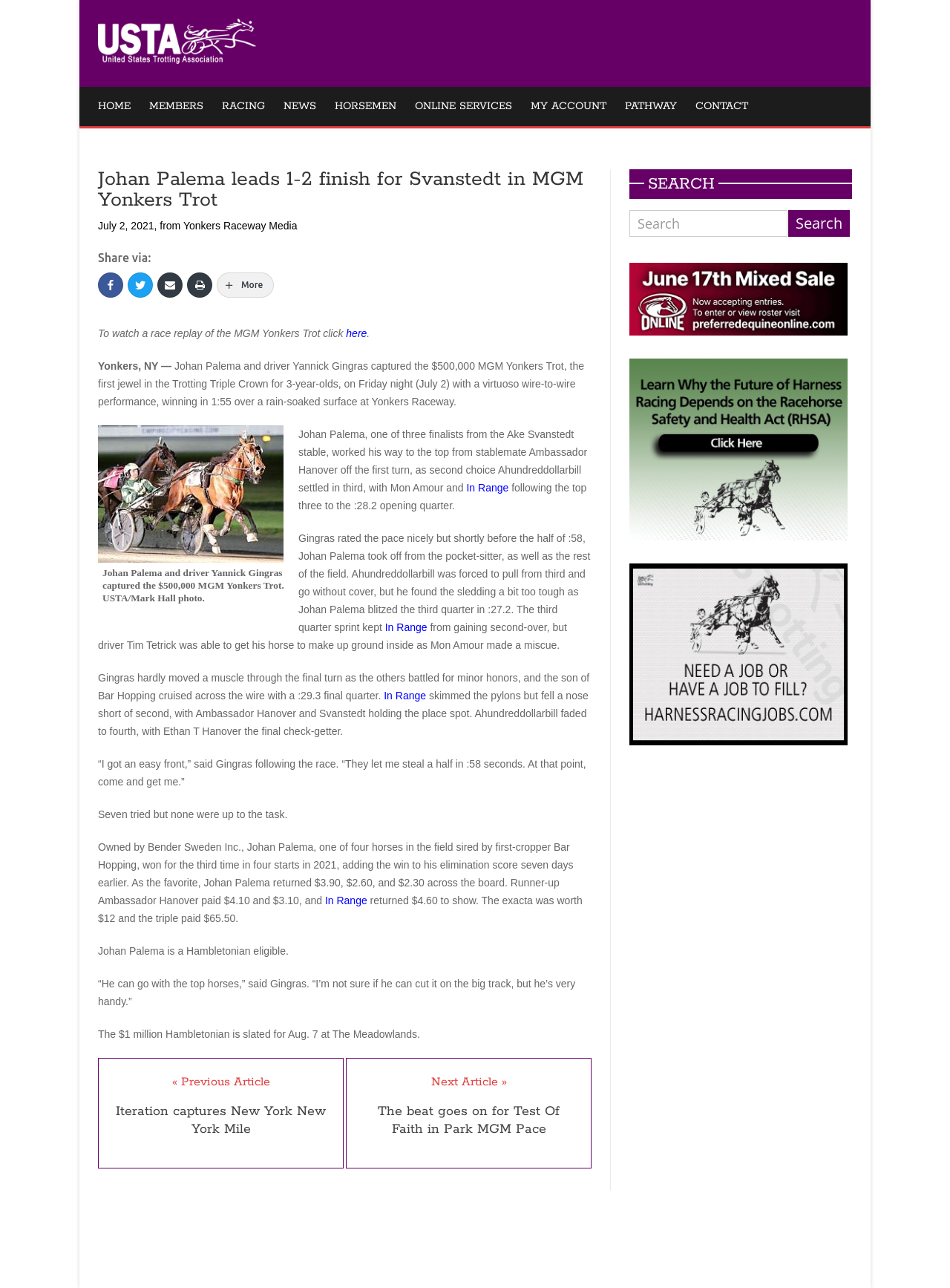Please identify the bounding box coordinates of the element's region that I should click in order to complete the following instruction: "Read the previous article". The bounding box coordinates consist of four float numbers between 0 and 1, i.e., [left, top, right, bottom].

[0.12, 0.834, 0.345, 0.847]